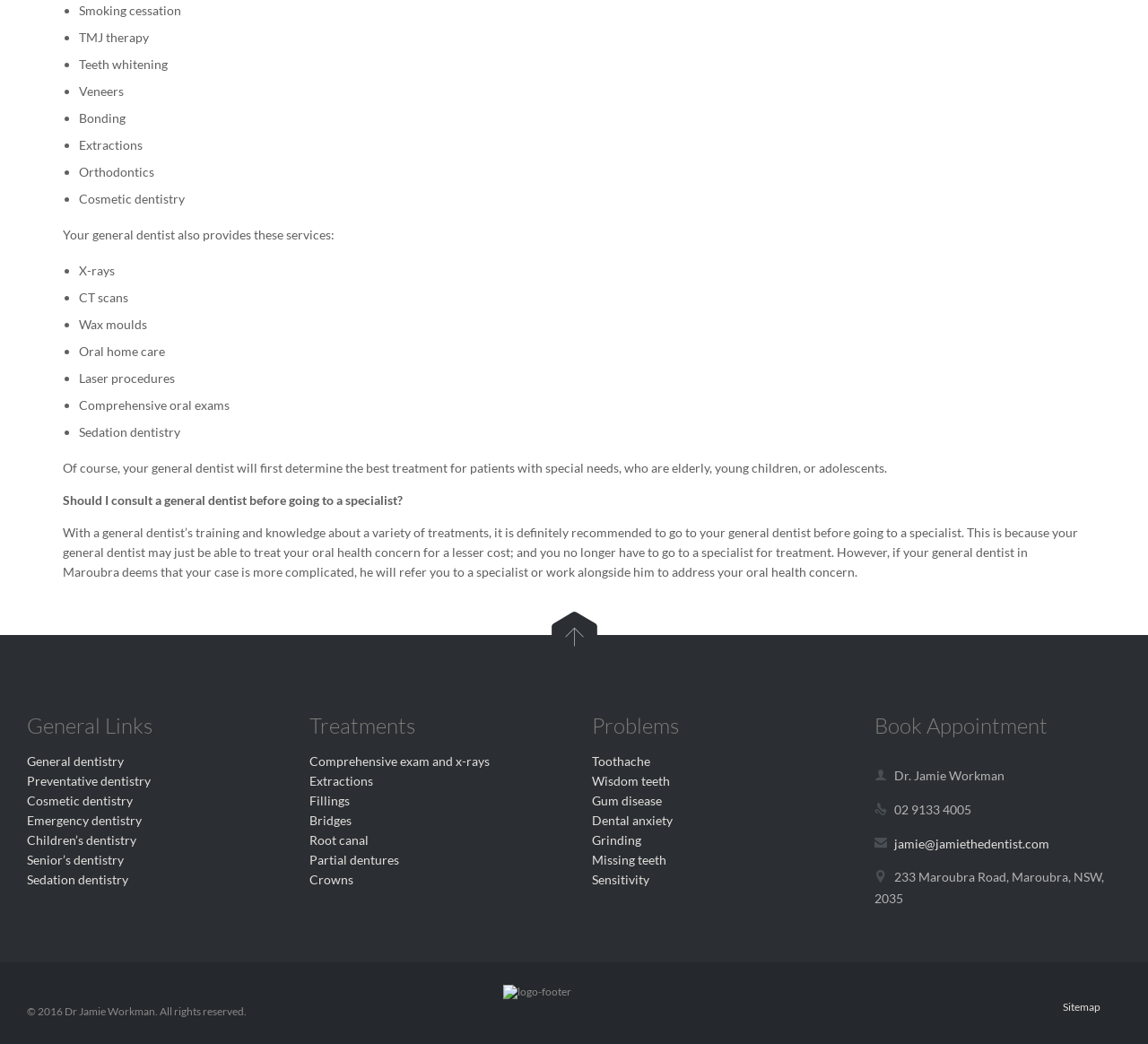Identify the bounding box coordinates of the region that should be clicked to execute the following instruction: "Click on the 'Comprehensive oral exams' link".

[0.069, 0.381, 0.2, 0.395]